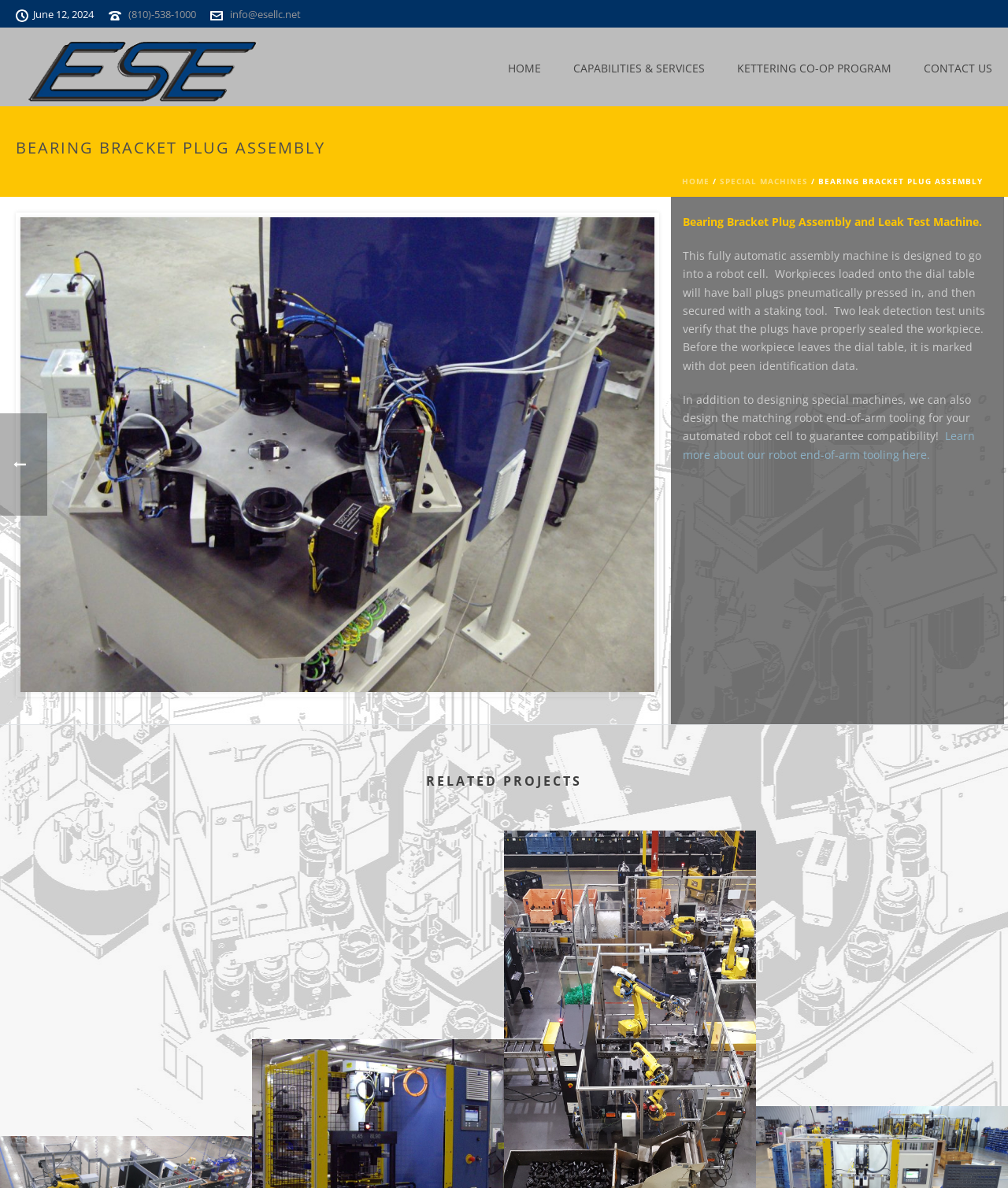Determine the bounding box coordinates for the clickable element required to fulfill the instruction: "Navigate to HOME page". Provide the coordinates as four float numbers between 0 and 1, i.e., [left, top, right, bottom].

[0.488, 0.023, 0.552, 0.089]